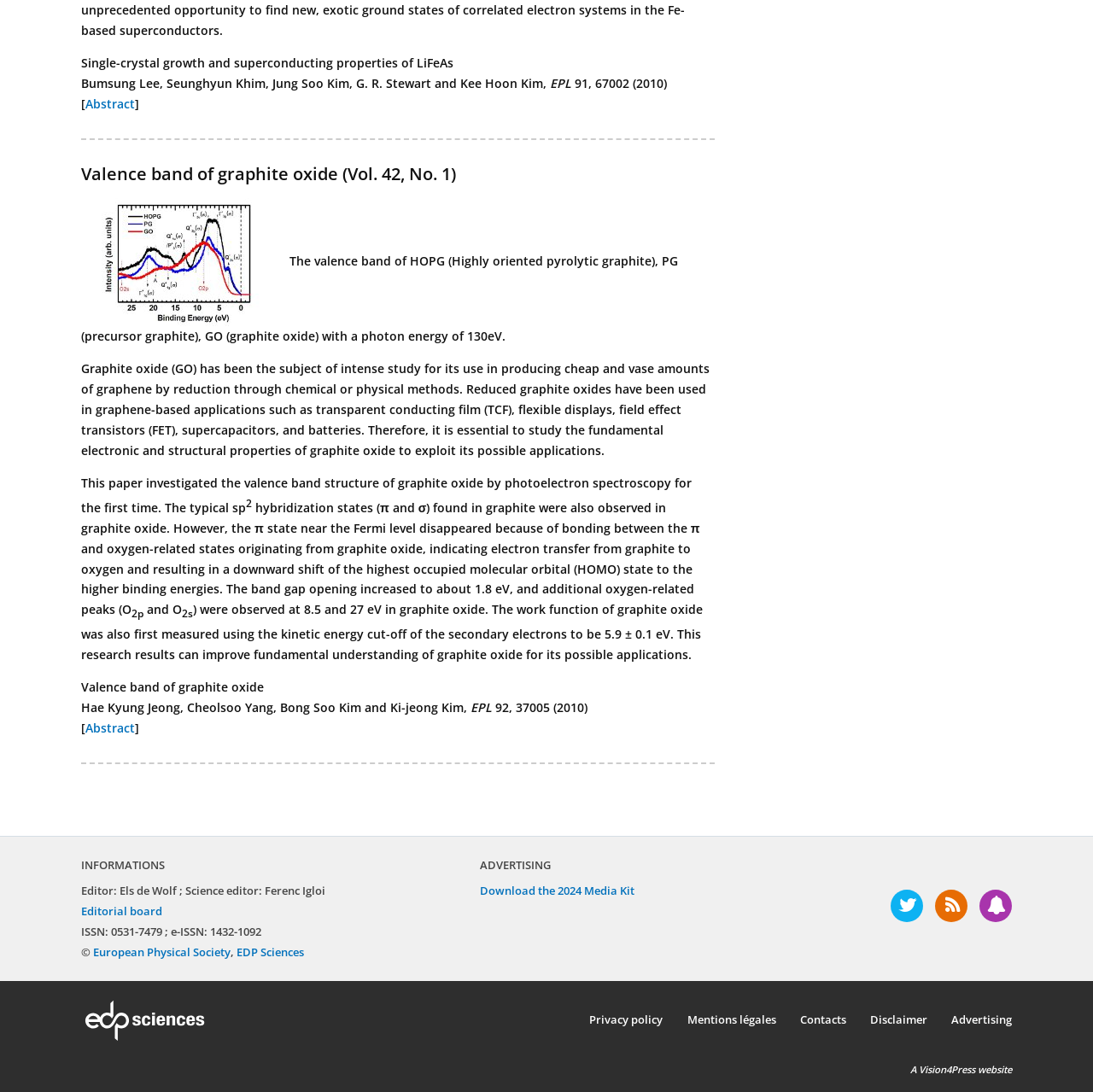Pinpoint the bounding box coordinates of the element that must be clicked to accomplish the following instruction: "Return to the CCWC homepage". The coordinates should be in the format of four float numbers between 0 and 1, i.e., [left, top, right, bottom].

None